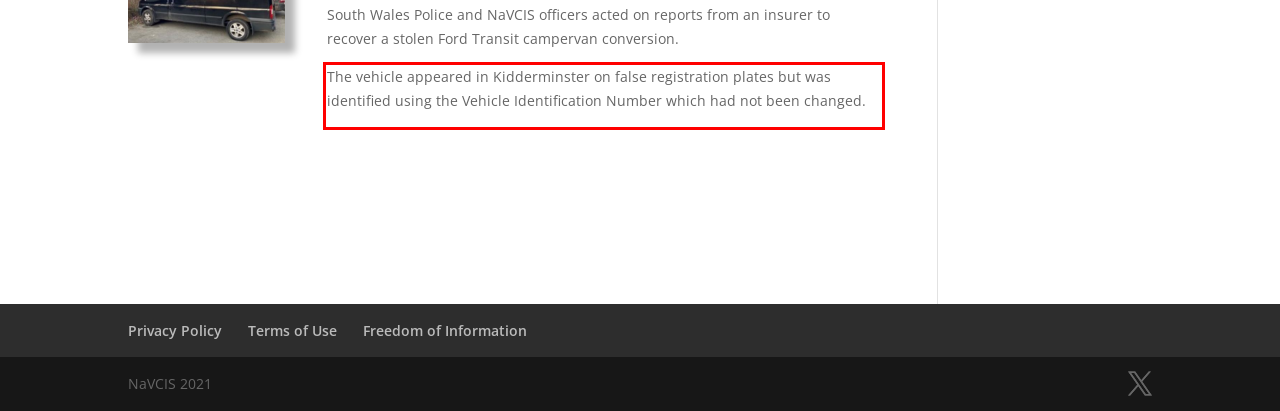Please look at the screenshot provided and find the red bounding box. Extract the text content contained within this bounding box.

The vehicle appeared in Kidderminster on false registration plates but was identified using the Vehicle Identification Number which had not been changed.